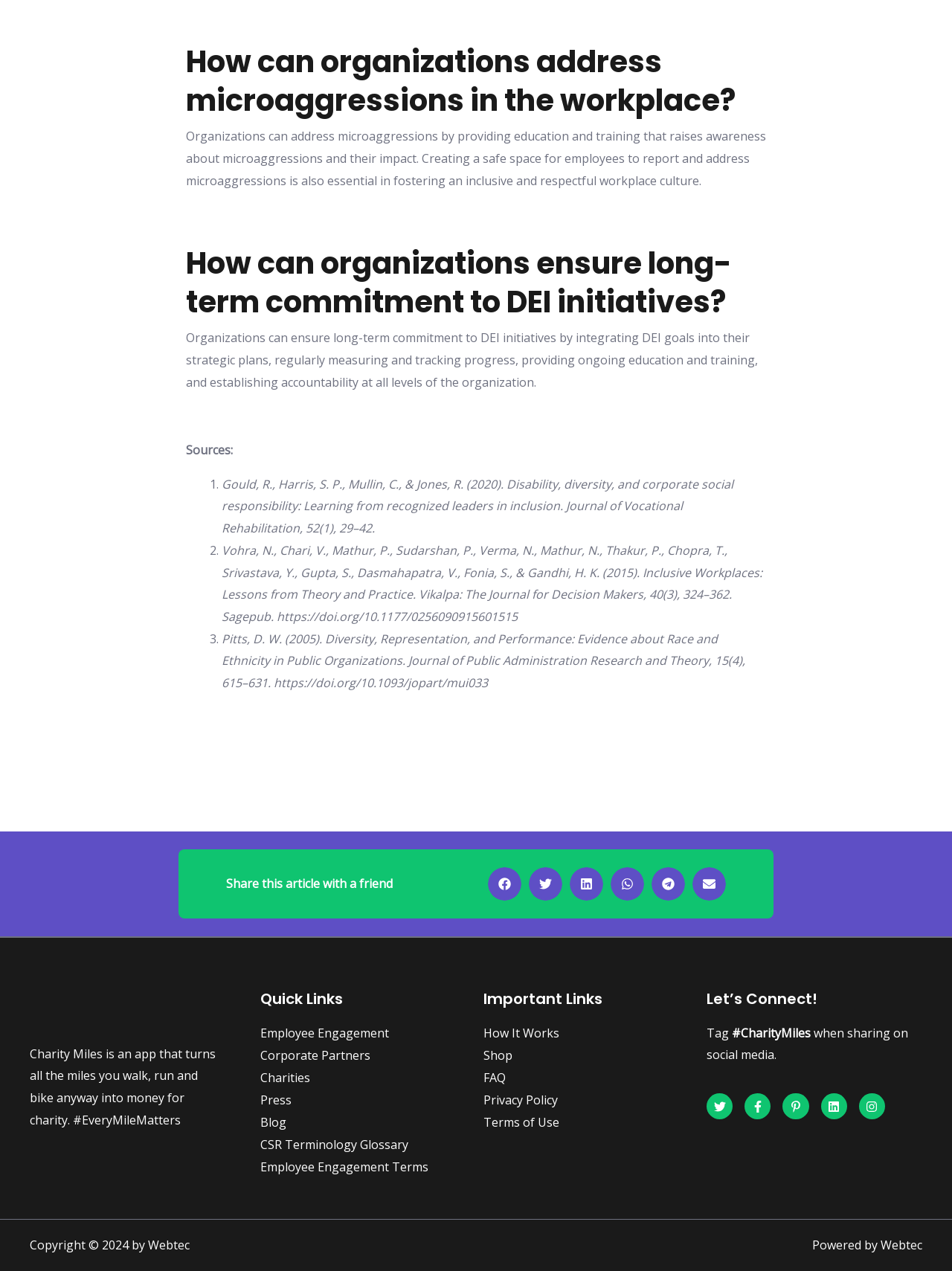Please answer the following question using a single word or phrase: 
What is the name of the app mentioned at the bottom of the webpage?

Charity Miles